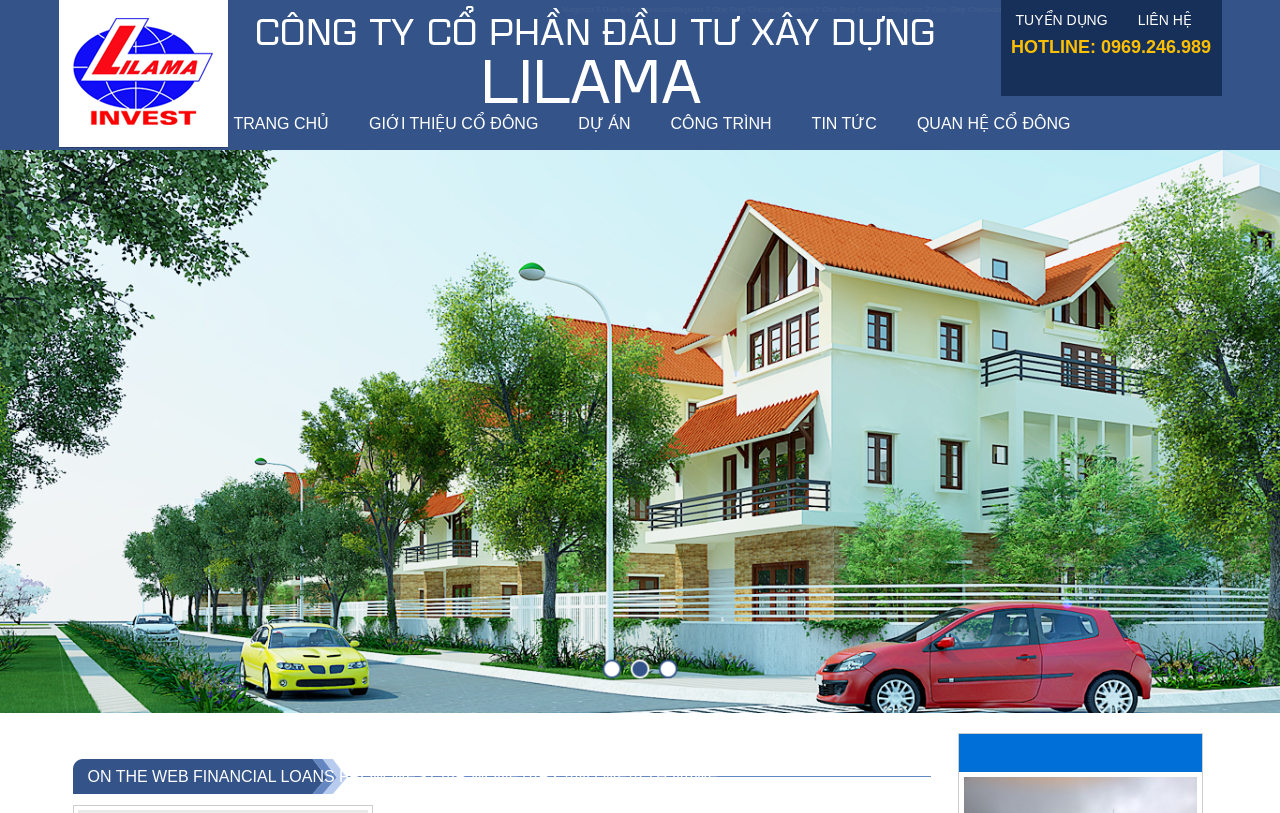Please mark the clickable region by giving the bounding box coordinates needed to complete this instruction: "Click on Trang Chủ".

[0.167, 0.141, 0.273, 0.162]